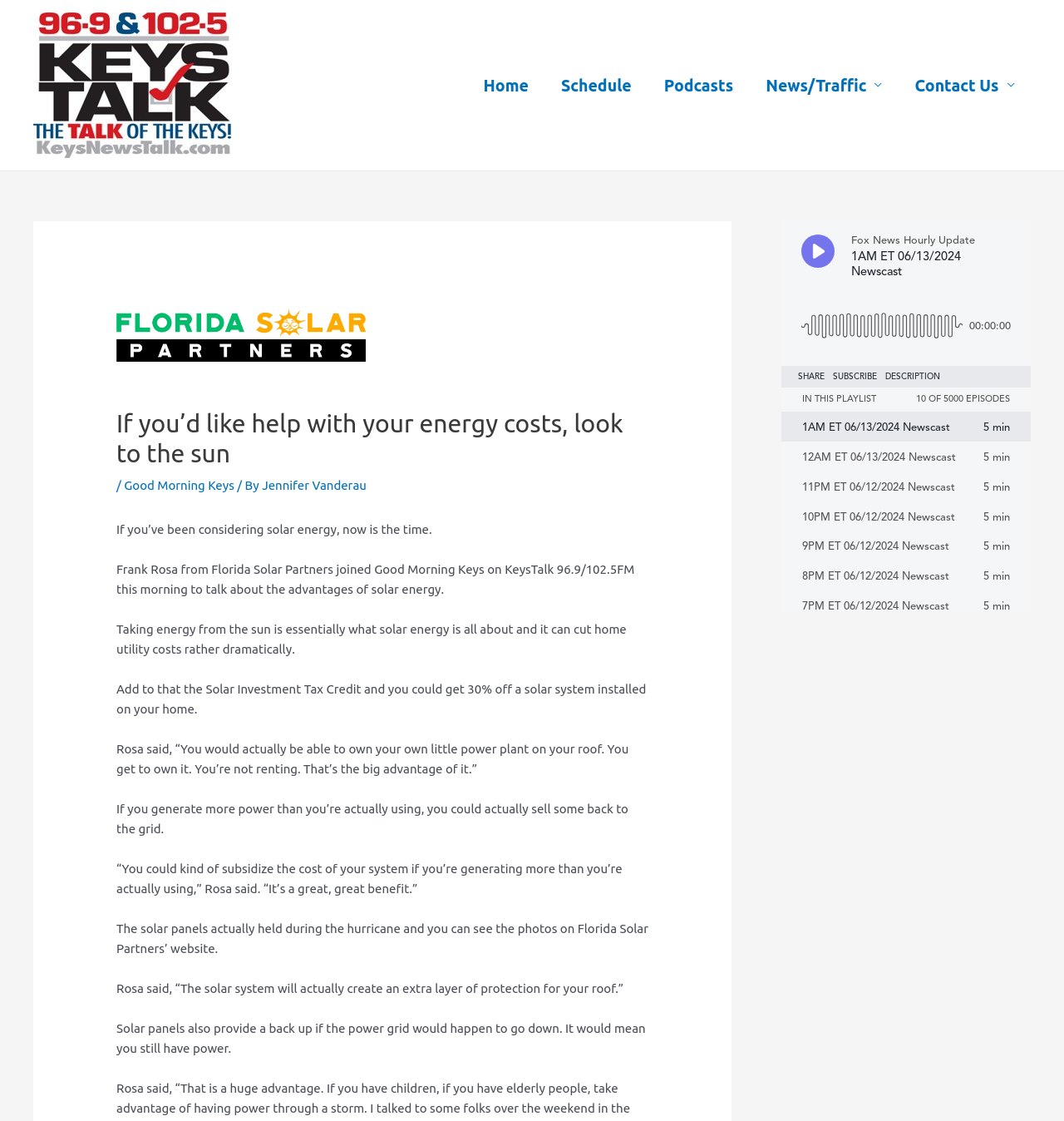Given the description: "Featured Stories", determine the bounding box coordinates of the UI element. The coordinates should be formatted as four float numbers between 0 and 1, [left, top, right, bottom].

None